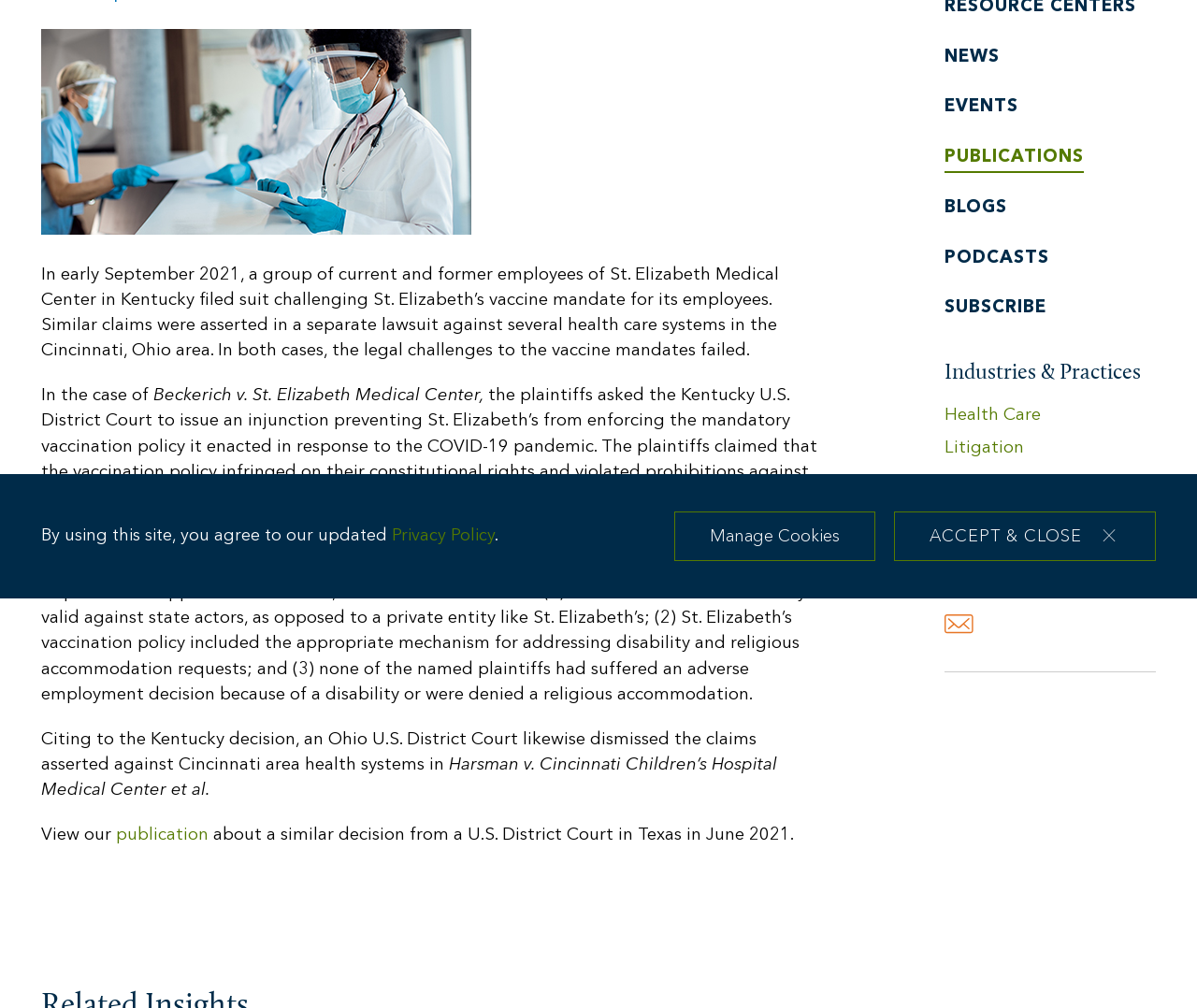Extract the bounding box coordinates for the described element: "Publications". The coordinates should be represented as four float numbers between 0 and 1: [left, top, right, bottom].

[0.789, 0.148, 0.905, 0.172]